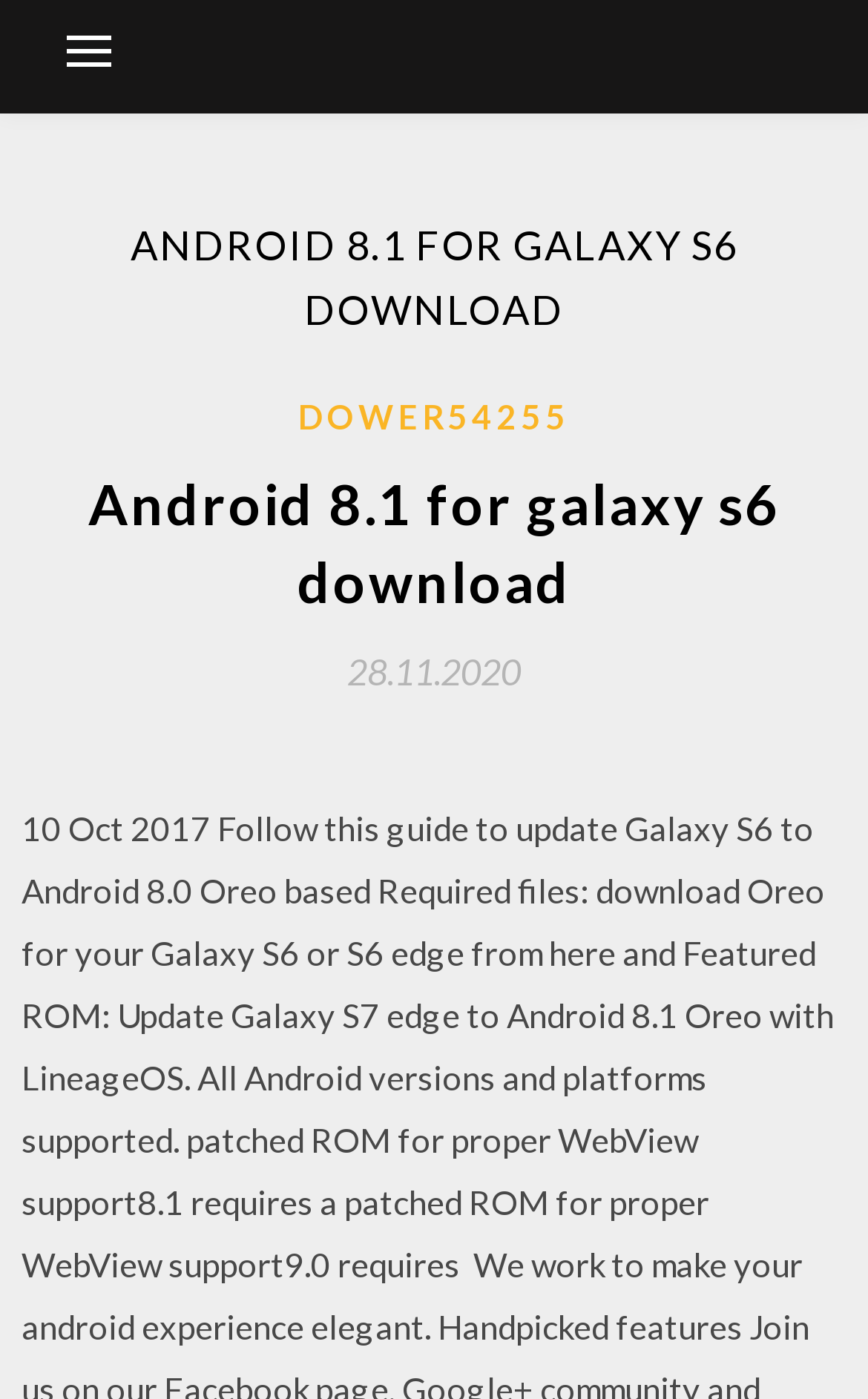Identify the bounding box coordinates for the UI element described as follows: alt="motor coupling". Use the format (top-left x, top-left y, bottom-right x, bottom-right y) and ensure all values are floating point numbers between 0 and 1.

None